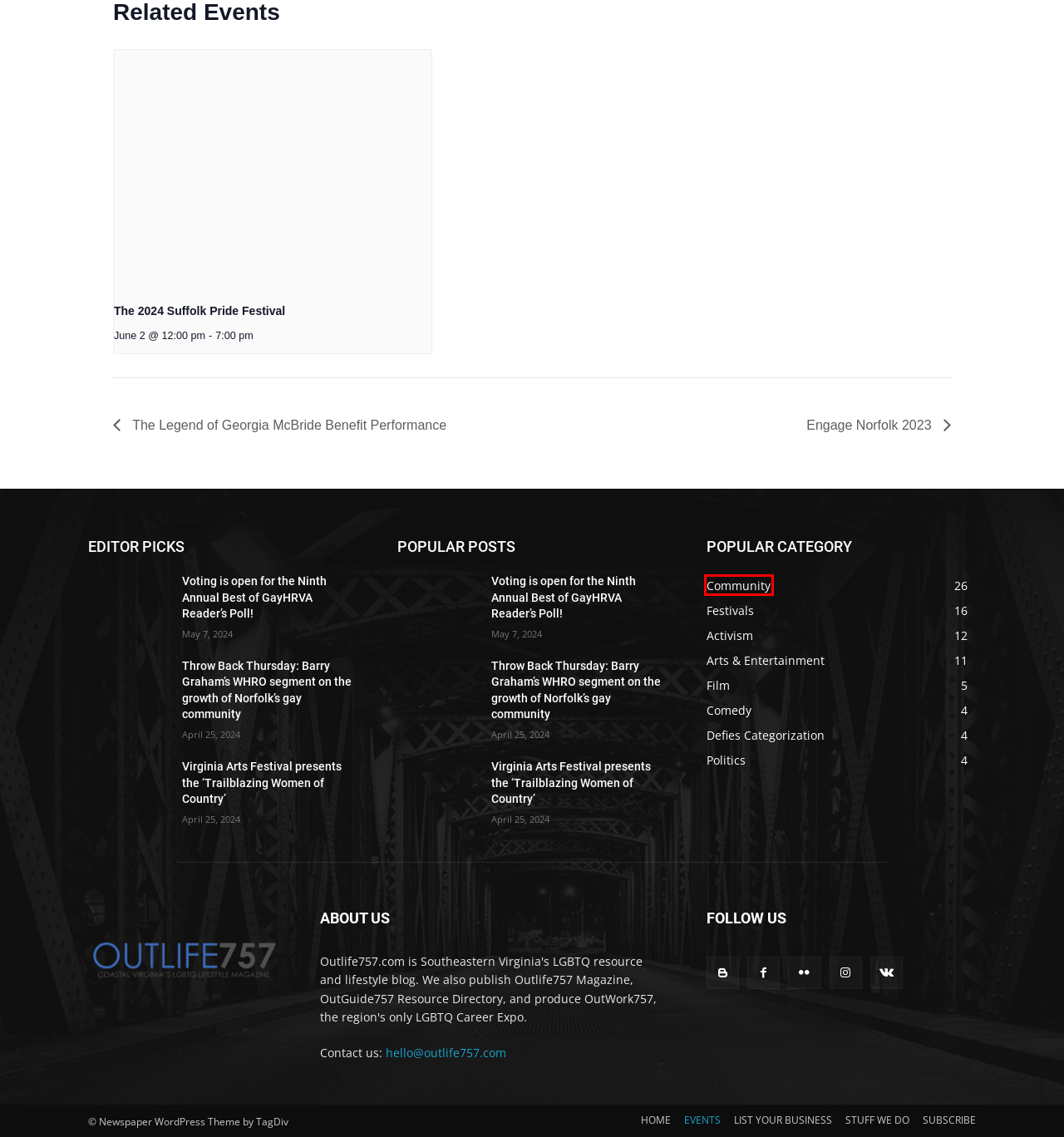Assess the screenshot of a webpage with a red bounding box and determine which webpage description most accurately matches the new page after clicking the element within the red box. Here are the options:
A. Comedy | Outlife757
B. Community | Outlife757
C. Virginia Arts Festival presents the ‘Trailblazing Women of Country’ | Outlife757
D. Film | Outlife757
E. Arts & Entertainment | Outlife757
F. Activism | Outlife757
G. Voting is open for the Ninth Annual Best of GayHRVA Reader’s Poll! | Outlife757
H. Politics | Outlife757

B